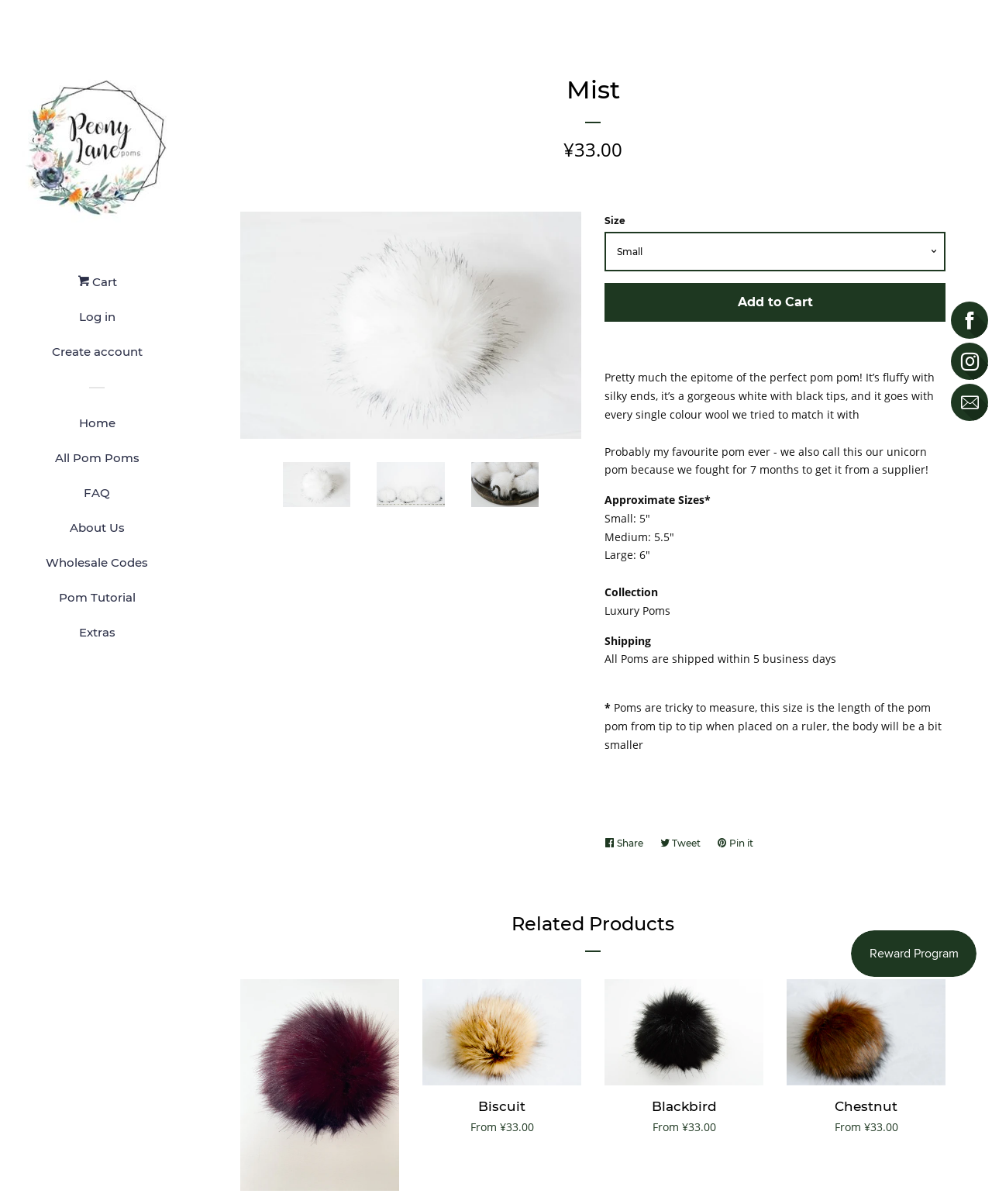Locate the bounding box coordinates of the clickable area needed to fulfill the instruction: "Share on Facebook".

[0.609, 0.69, 0.656, 0.712]